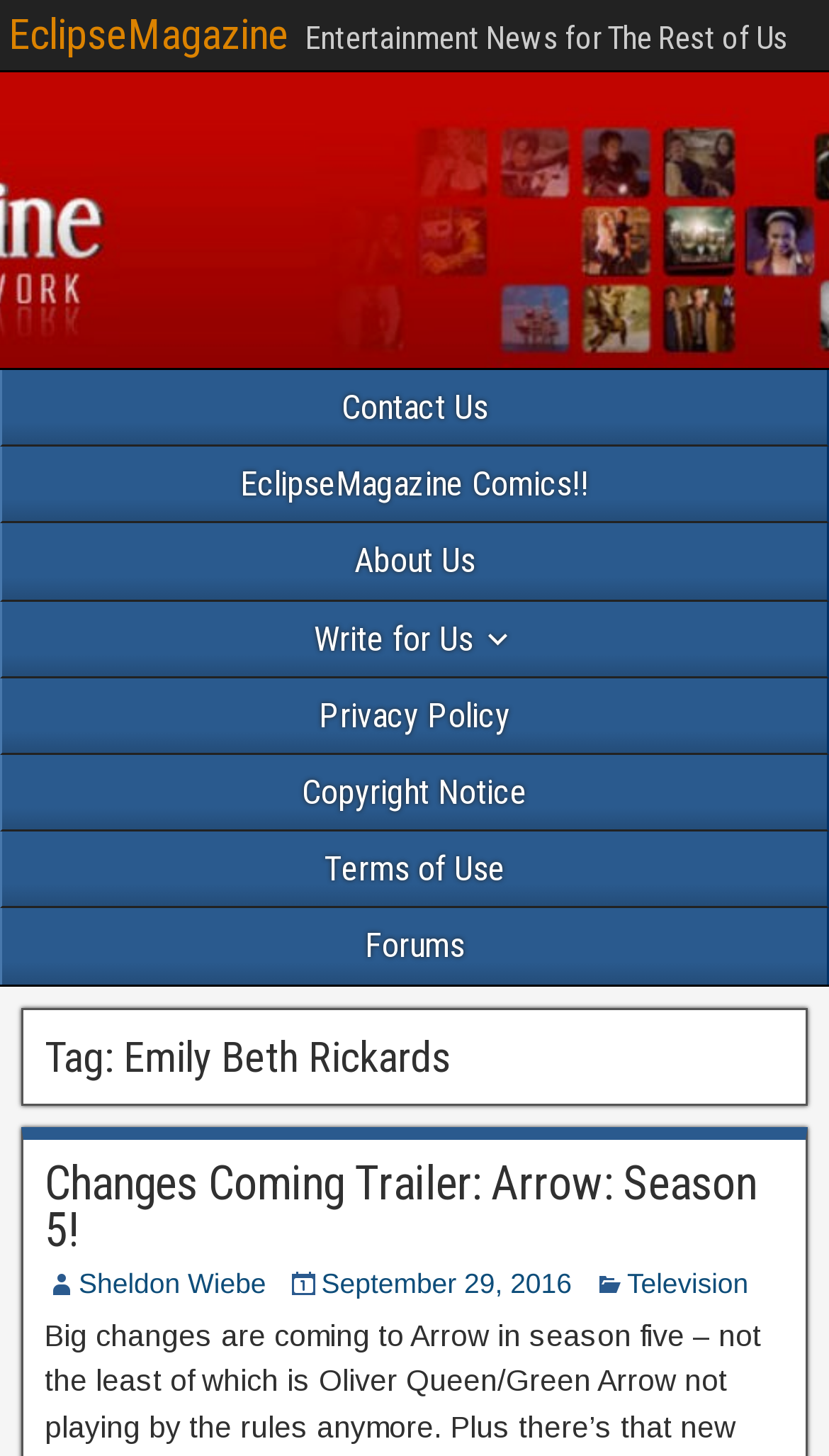Identify the bounding box for the given UI element using the description provided. Coordinates should be in the format (top-left x, top-left y, bottom-right x, bottom-right y) and must be between 0 and 1. Here is the description: Terms of Use

[0.003, 0.571, 0.997, 0.623]